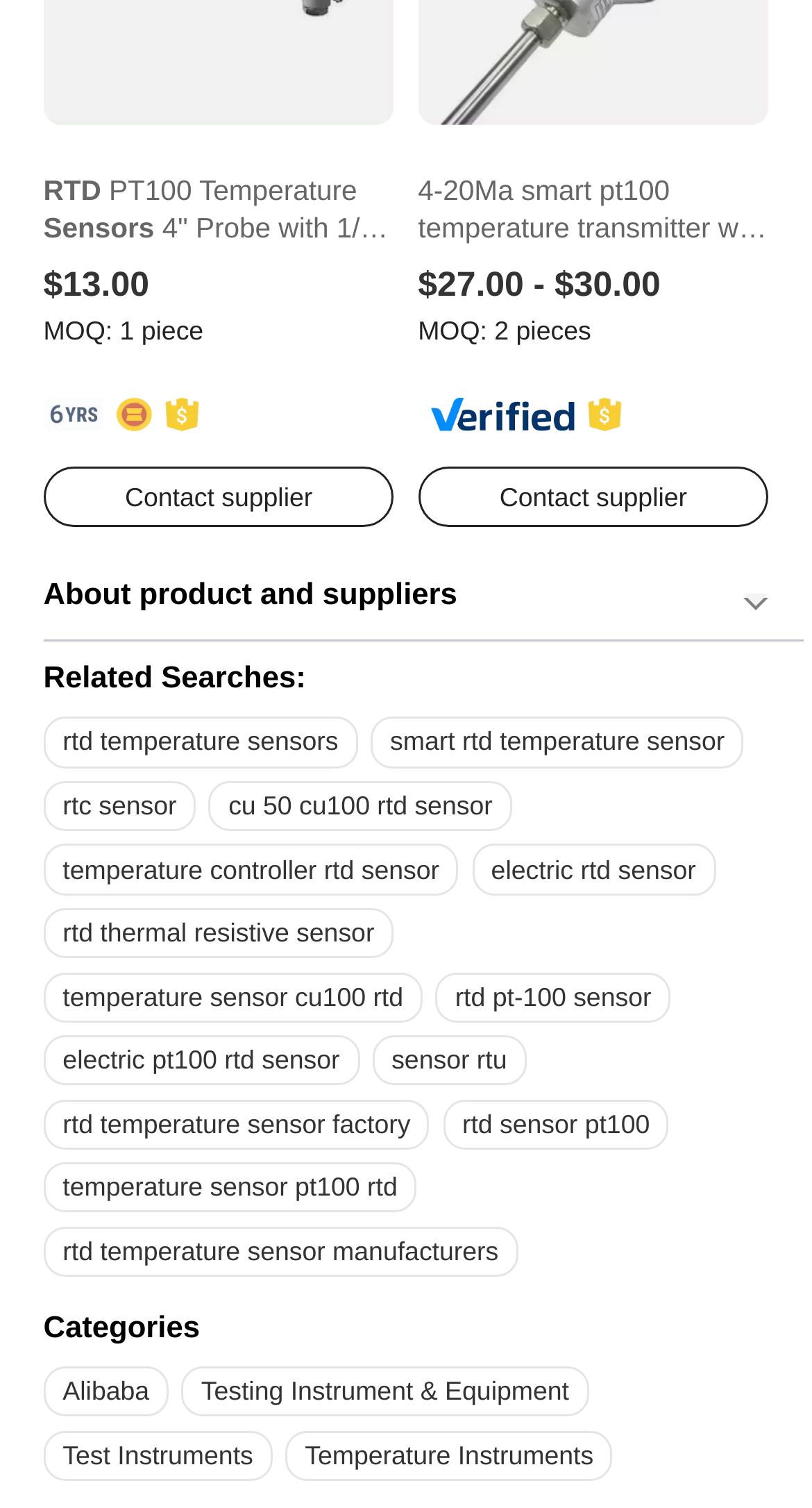Find the bounding box coordinates of the element I should click to carry out the following instruction: "Search for related products".

[0.053, 0.476, 0.441, 0.509]